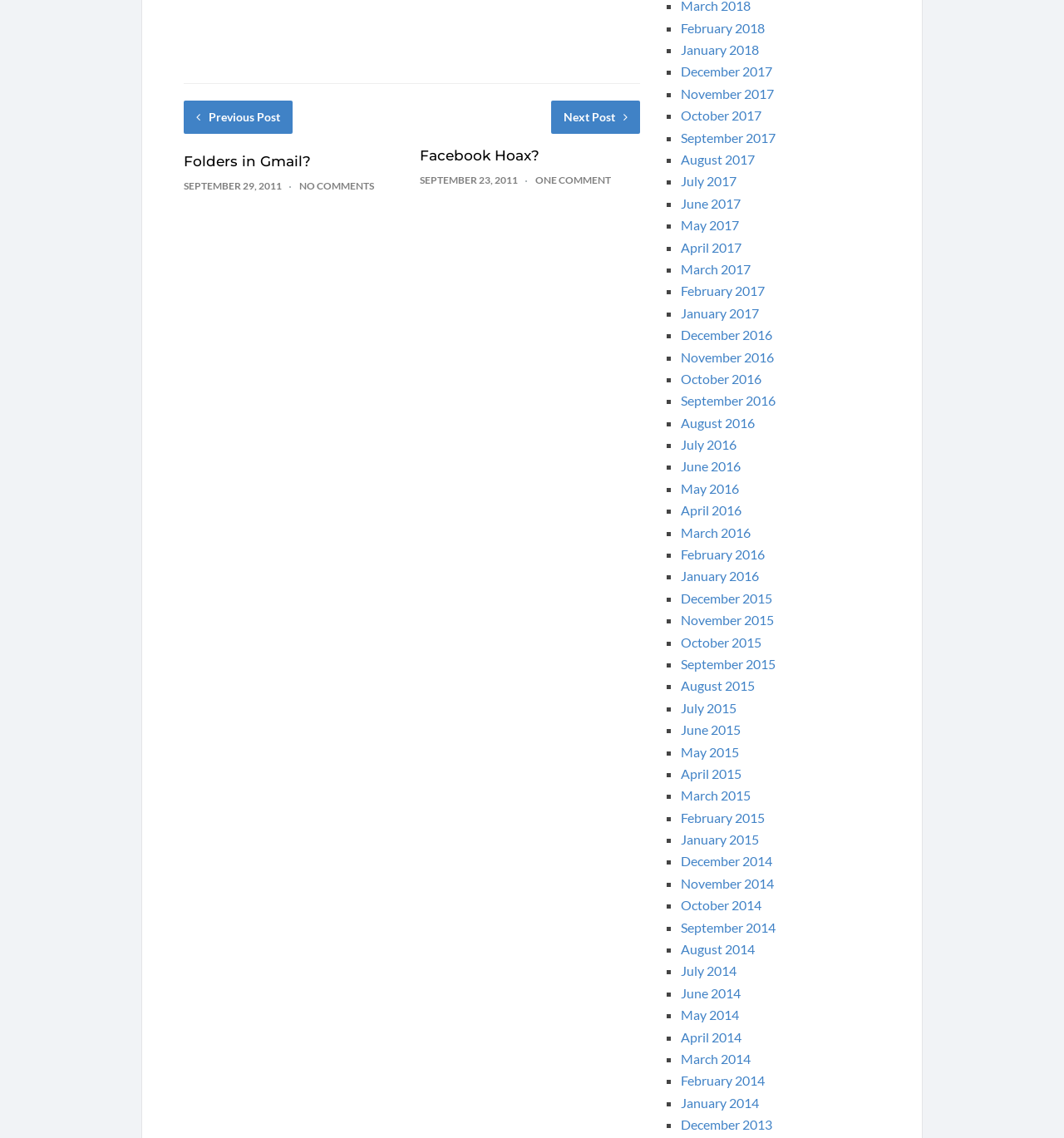How many articles are listed on this webpage?
Refer to the image and offer an in-depth and detailed answer to the question.

I counted the number of headings and links on the webpage, and there are multiple articles listed, each with a title, date, and link.